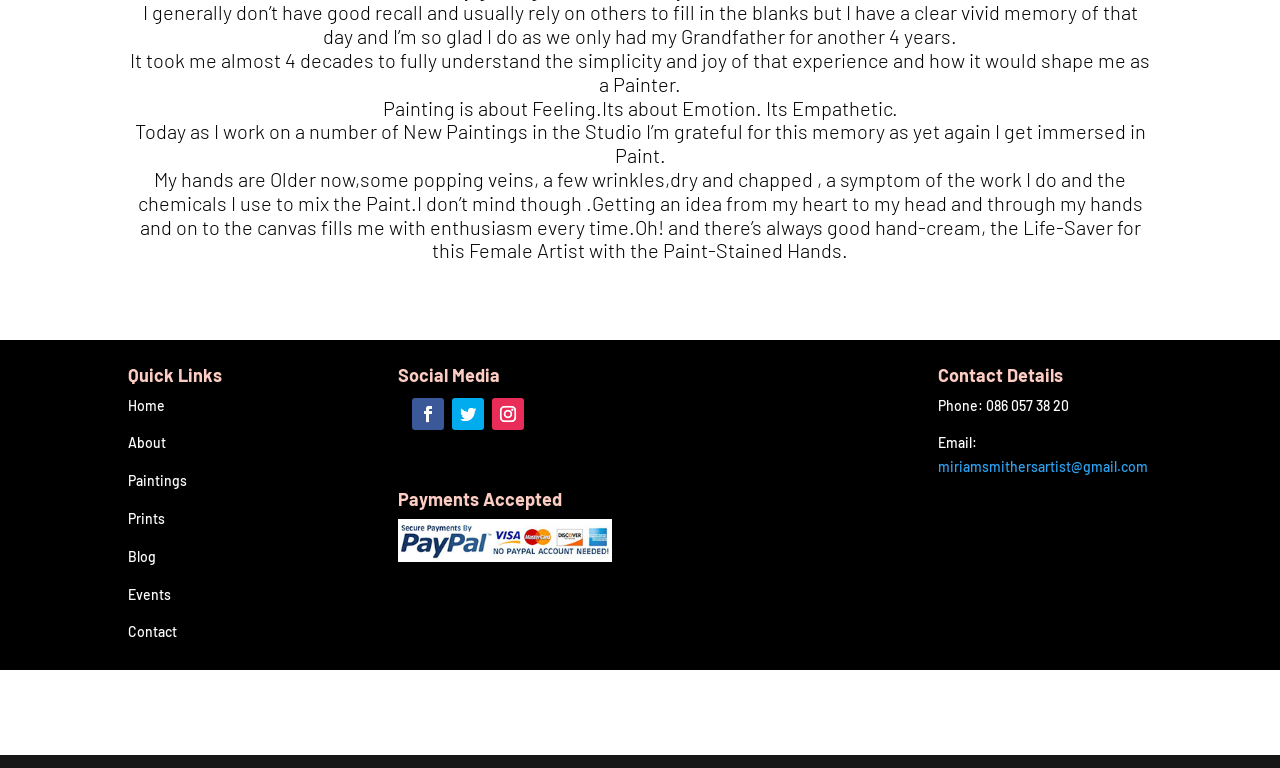Answer succinctly with a single word or phrase:
How many social media links are available?

3